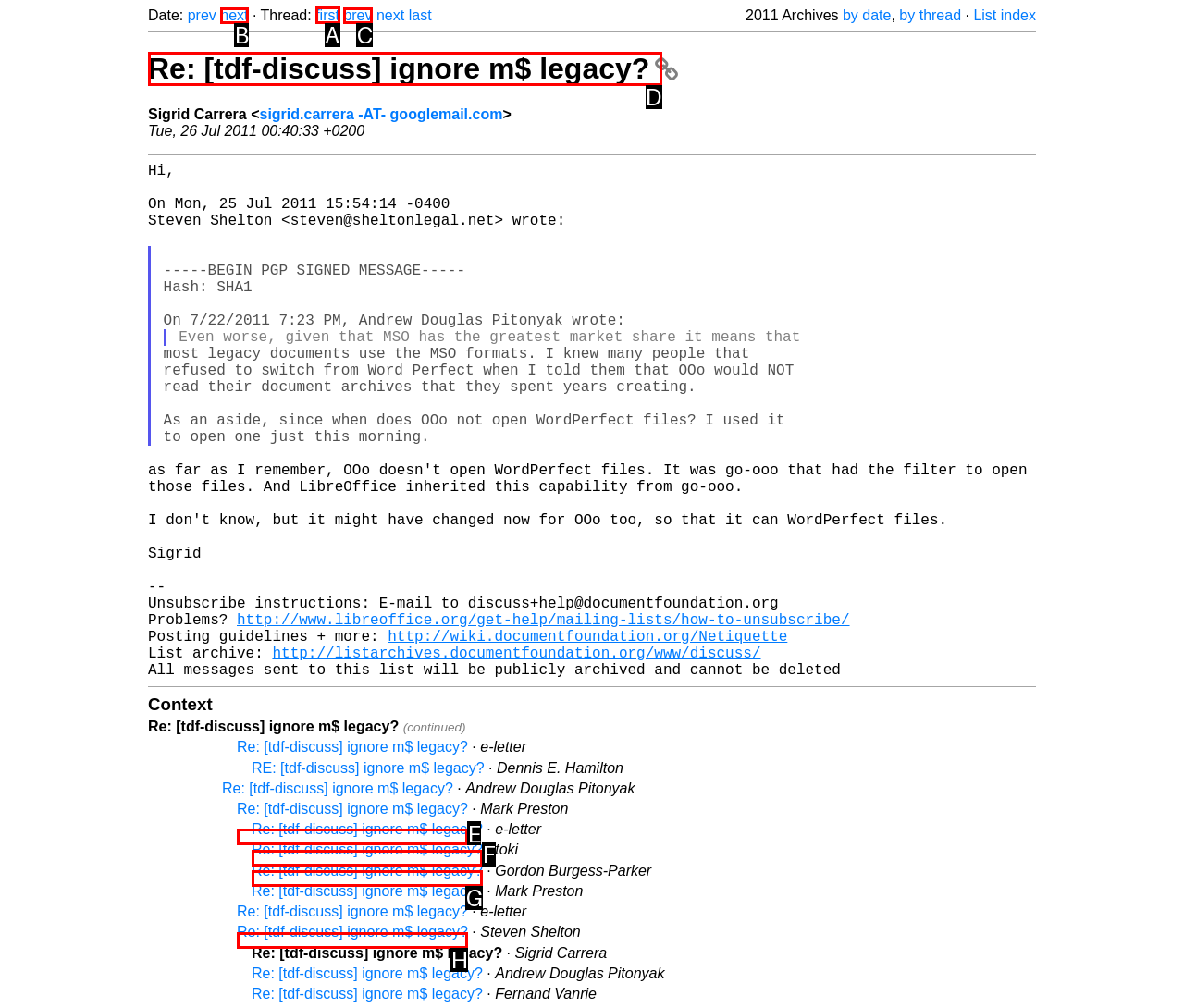Select the correct option from the given choices to perform this task: go to first page. Provide the letter of that option.

A